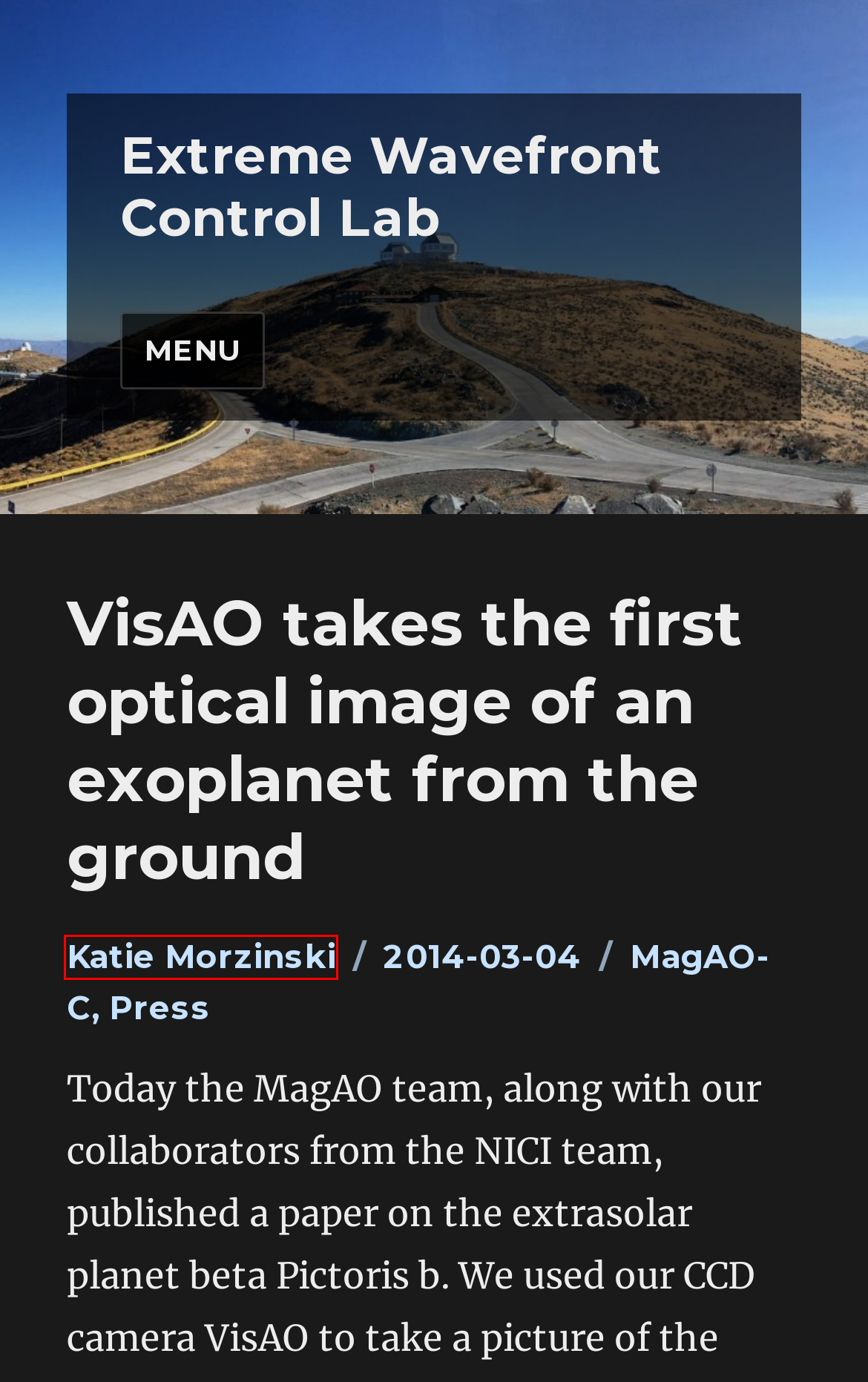Look at the screenshot of a webpage that includes a red bounding box around a UI element. Select the most appropriate webpage description that matches the page seen after clicking the highlighted element. Here are the candidates:
A. MagAO-C 2017B – Extreme Wavefront Control Lab
B. Press – Extreme Wavefront Control Lab
C. MAPS May 2024A Night 2: MIRAC – Extreme Wavefront Control Lab
D. MAPS-2023B – Extreme Wavefront Control Lab
E. Katie Morzinski – Extreme Wavefront Control Lab
F. MagAO-X 2024Ab Day 8: Let there be light! – Extreme Wavefront Control Lab
G. MagAO-C – Extreme Wavefront Control Lab
H. Extreme Wavefront Control Lab – Home of MagAO and MagAO-X.

E